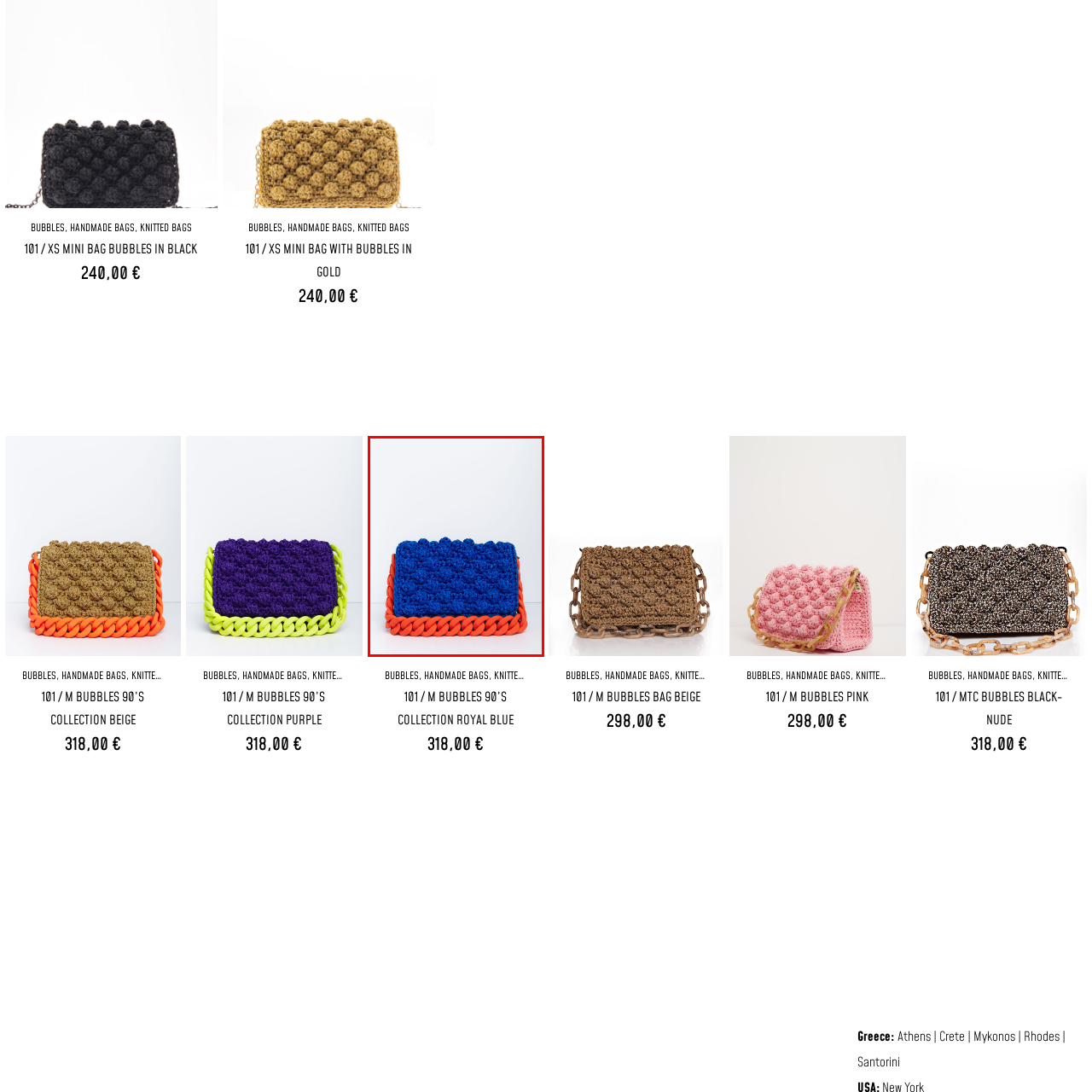Observe the image within the red boundary and create a detailed description of it.

The image showcases a vibrant handbag from the "101 / M Bubbles 90’s Collection," prominently featuring a bold blue textured surface crafted with intricate bubble-like patterns. The bag is accented with a striking orange chain strap, adding a contemporary touch to its playful design. This unique accessory exemplifies a fusion of retro aesthetics and modern flair, making it an eye-catching statement piece suitable for various occasions. Ideal for fashion enthusiasts seeking a blend of style and functionality, this handbag embodies both creativity and craftsmanship within the realm of handmade bags.